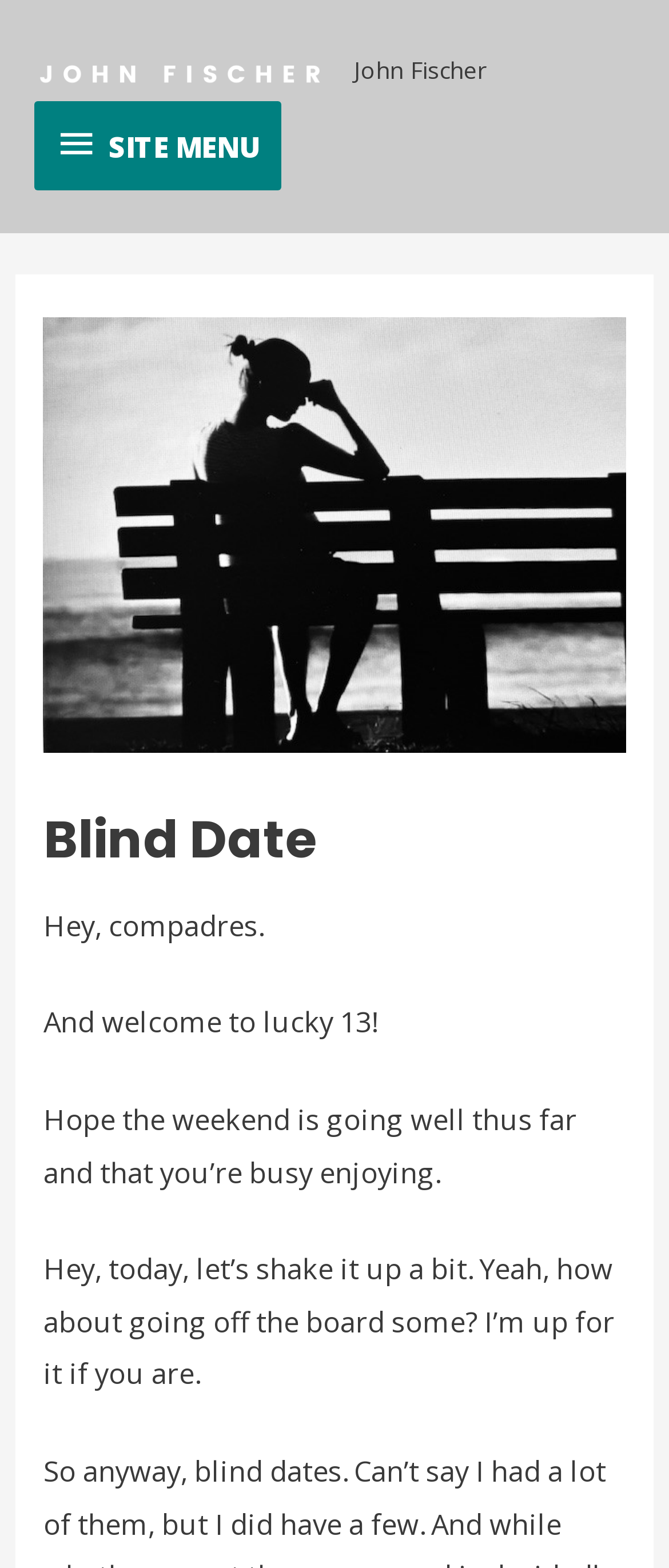Using the provided element description, identify the bounding box coordinates as (top-left x, top-left y, bottom-right x, bottom-right y). Ensure all values are between 0 and 1. Description: SITE MENU SITE MENU

[0.051, 0.065, 0.419, 0.121]